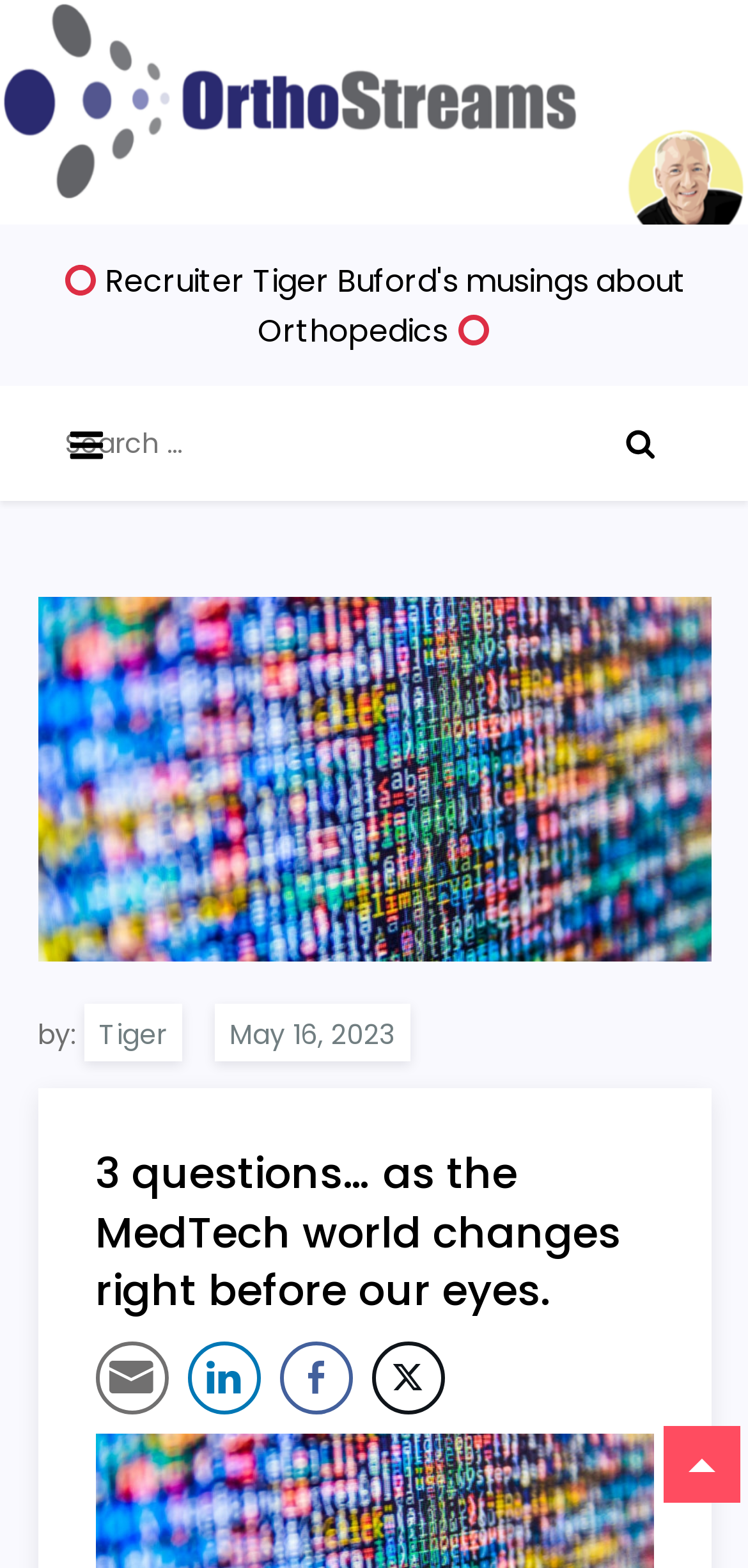Provide the bounding box coordinates of the HTML element this sentence describes: "May 16, 2023May 16, 2023". The bounding box coordinates consist of four float numbers between 0 and 1, i.e., [left, top, right, bottom].

[0.286, 0.64, 0.547, 0.677]